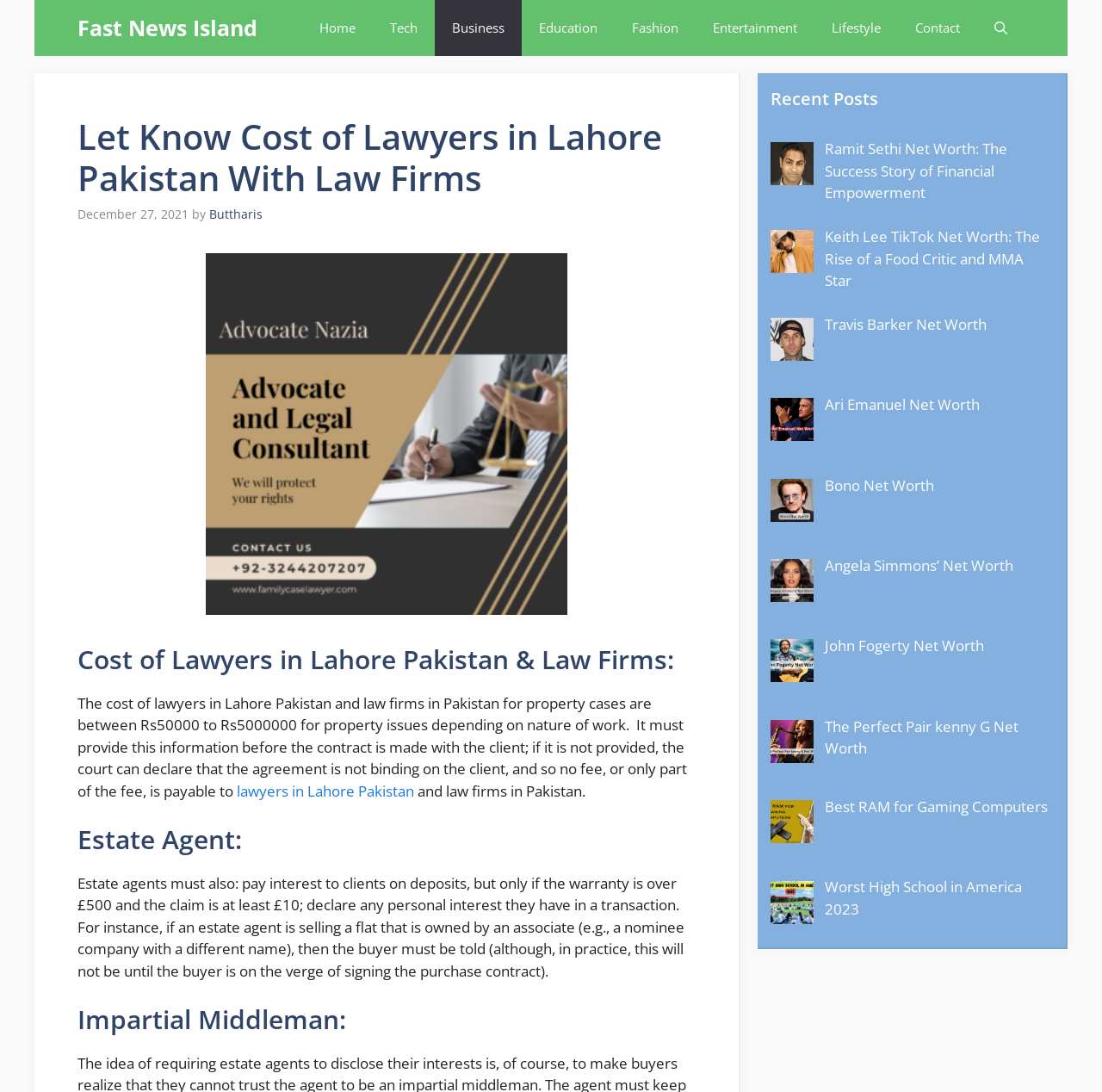Identify the coordinates of the bounding box for the element described below: "Angela Simmons’ Net Worth". Return the coordinates as four float numbers between 0 and 1: [left, top, right, bottom].

[0.748, 0.509, 0.919, 0.527]